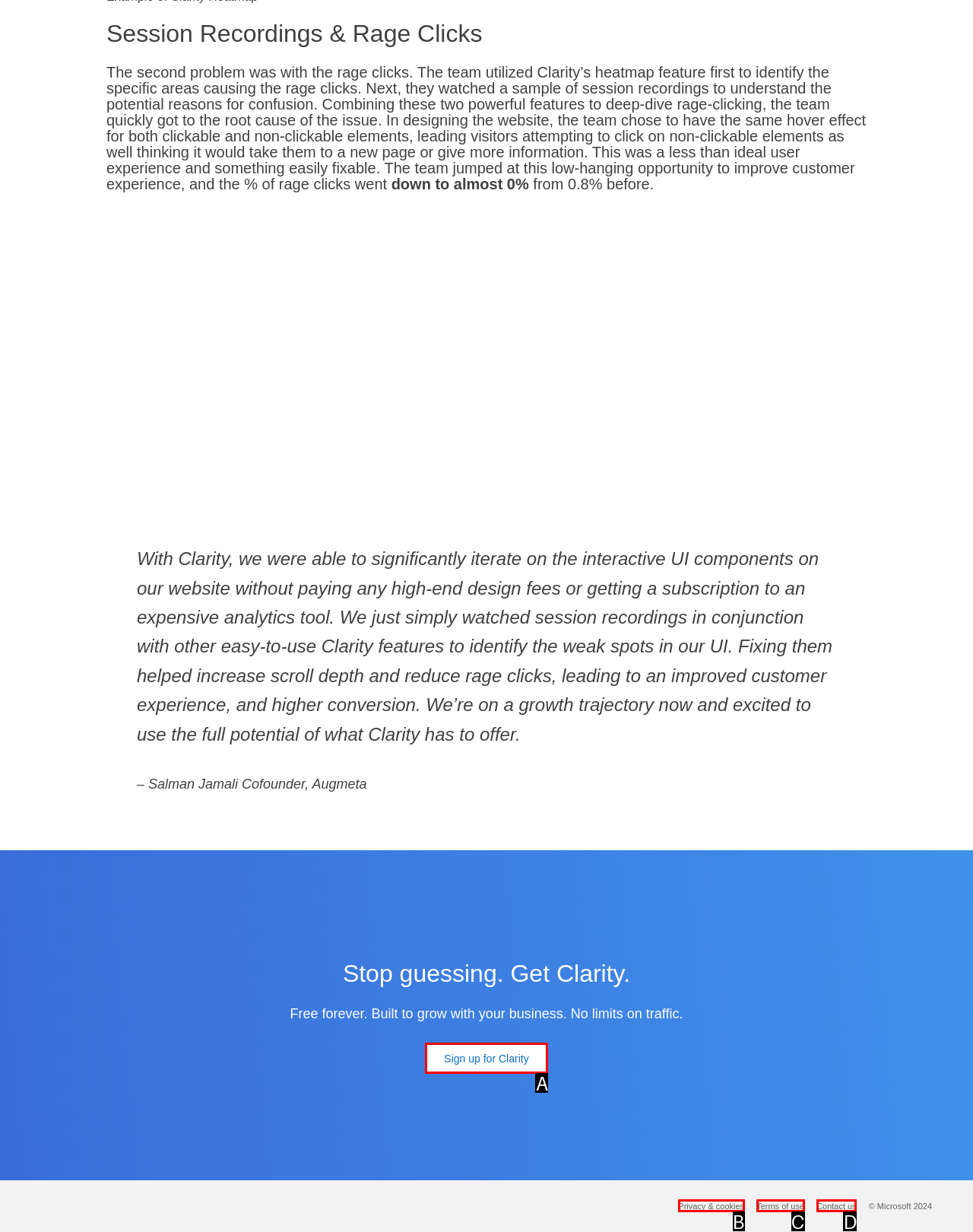Find the option that best fits the description: Terms of use. Answer with the letter of the option.

C